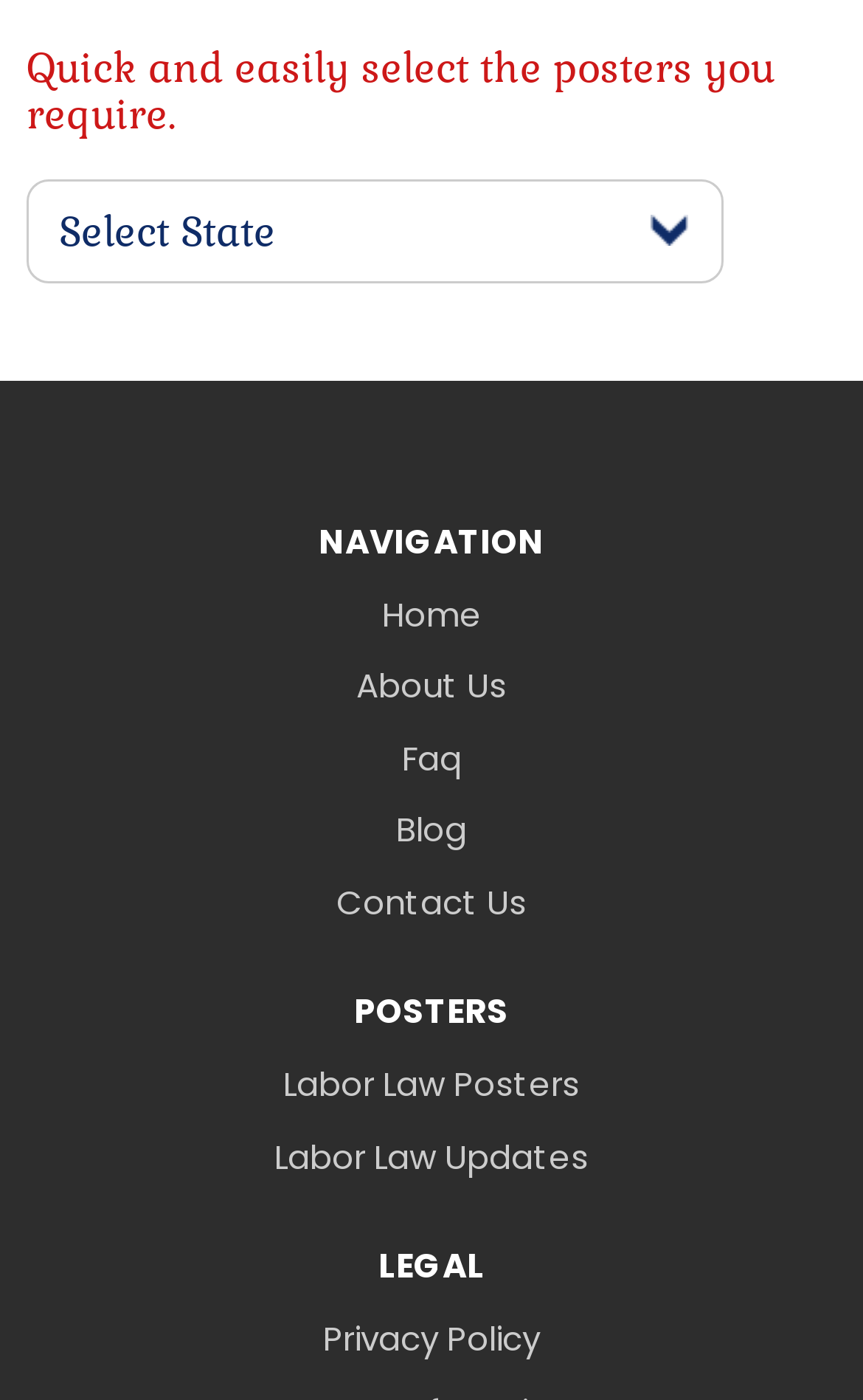Determine the bounding box coordinates for the element that should be clicked to follow this instruction: "Click the 'Drug Discovery World (DDW)' link". The coordinates should be given as four float numbers between 0 and 1, in the format [left, top, right, bottom].

None